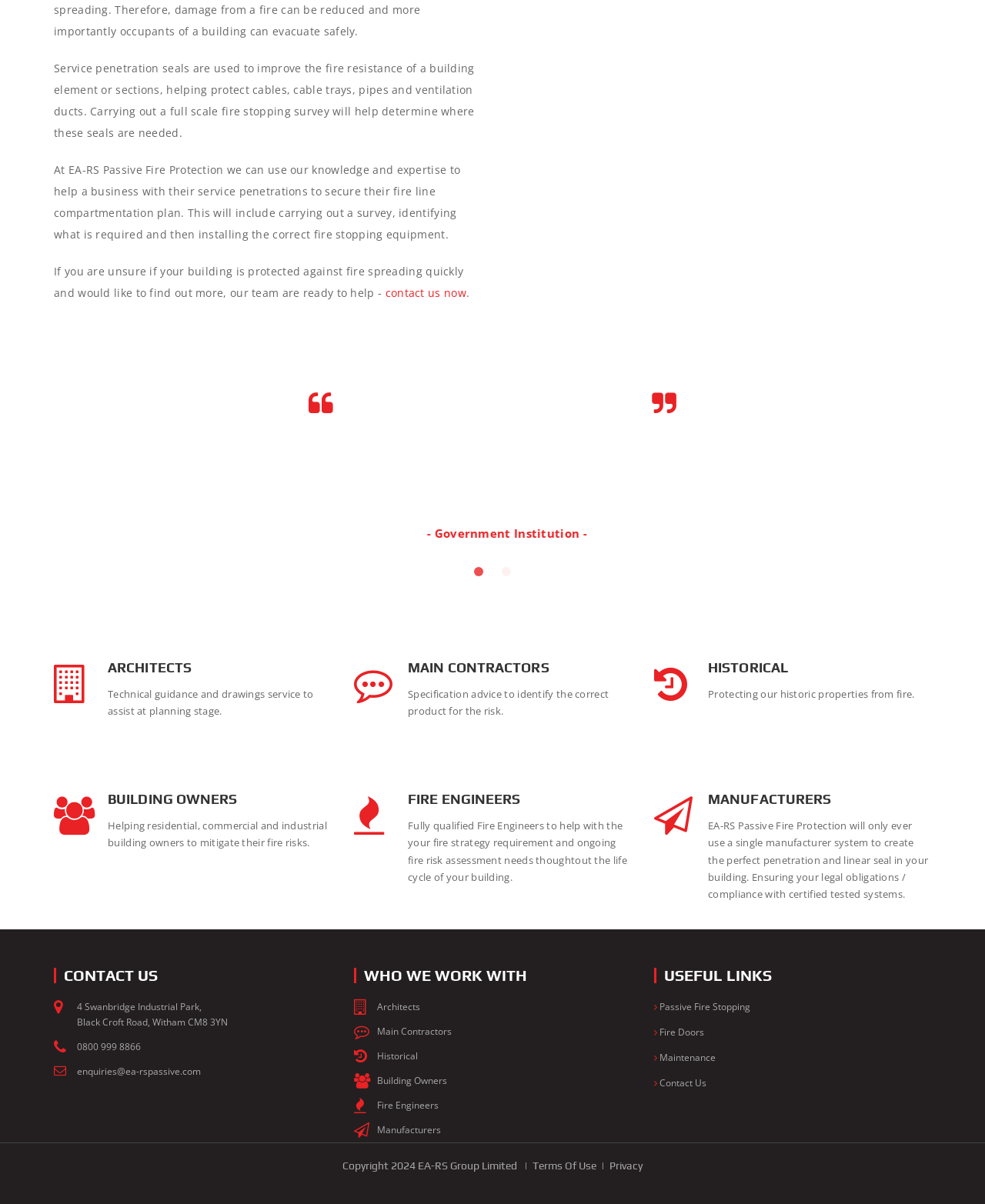Who can EA-RS Passive Fire Protection help?
Give a one-word or short-phrase answer derived from the screenshot.

Various groups